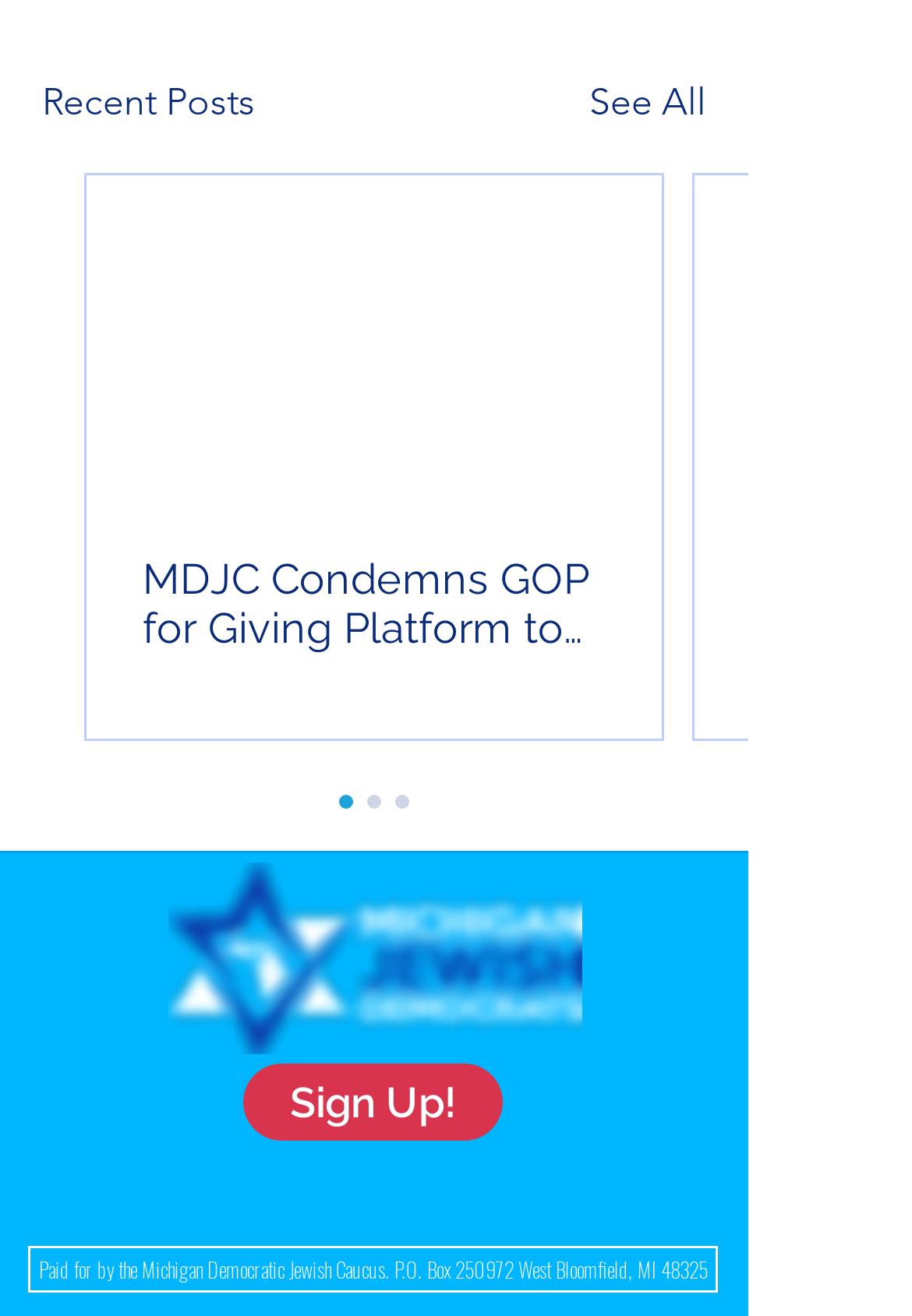Please specify the bounding box coordinates of the area that should be clicked to accomplish the following instruction: "Read the latest article". The coordinates should consist of four float numbers between 0 and 1, i.e., [left, top, right, bottom].

[0.156, 0.422, 0.664, 0.496]